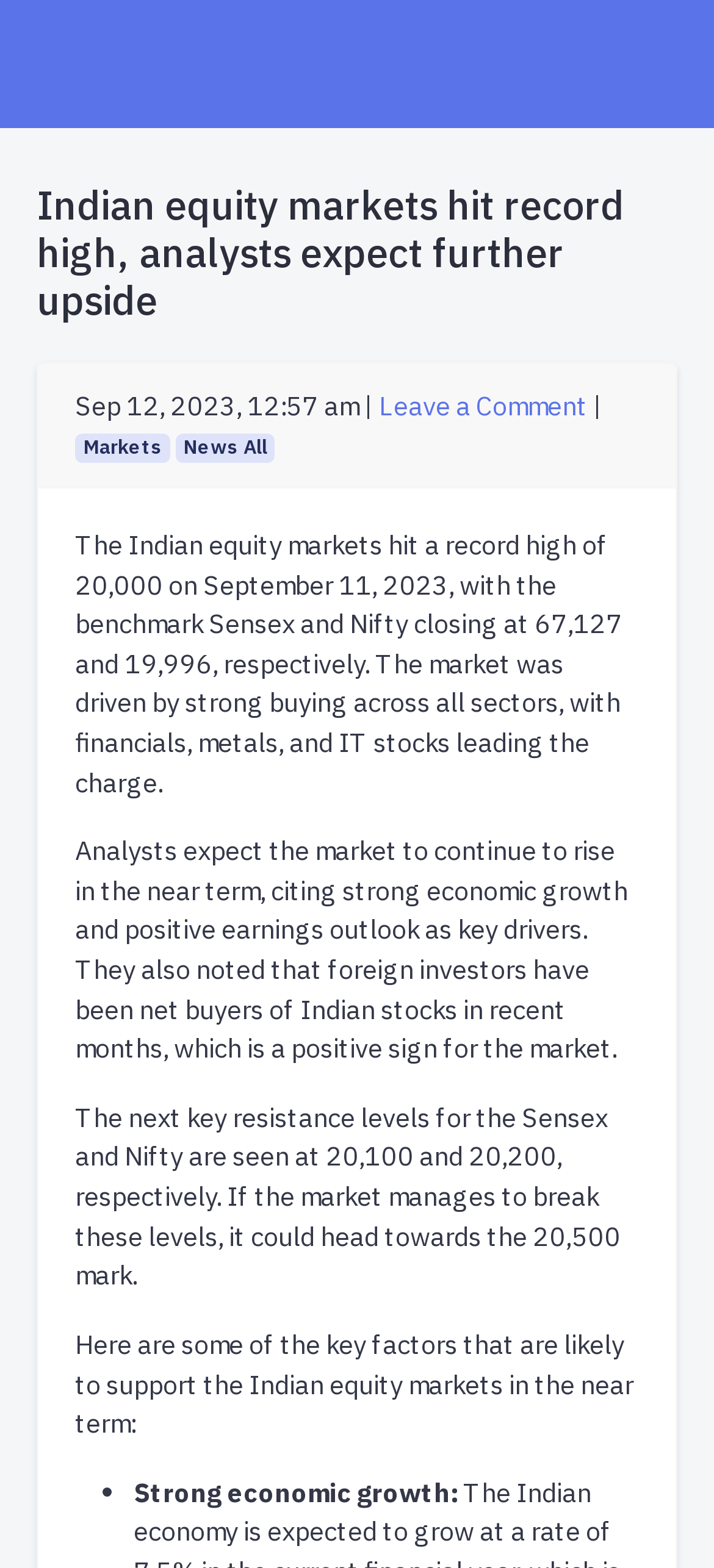Using the provided element description: "News All", determine the bounding box coordinates of the corresponding UI element in the screenshot.

[0.245, 0.276, 0.385, 0.295]